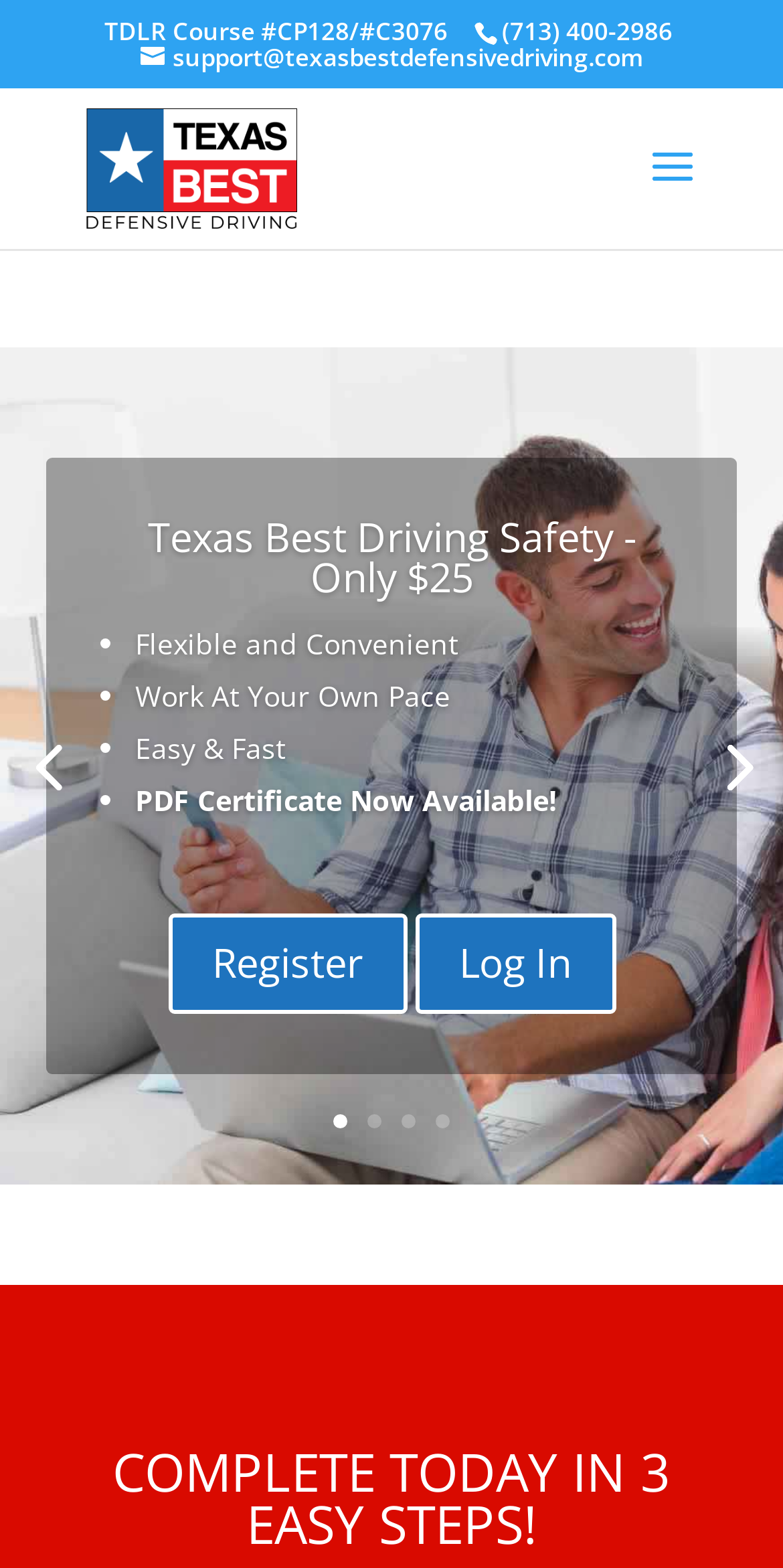How many links are there in the bottom part of the webpage?
Answer the question with a thorough and detailed explanation.

I counted the number of link elements in the bottom part of the webpage, which are [127] link '4', [128] link '5', [129] link '1', [130] link '2', and [131] link '3', and found that there are 5 links.